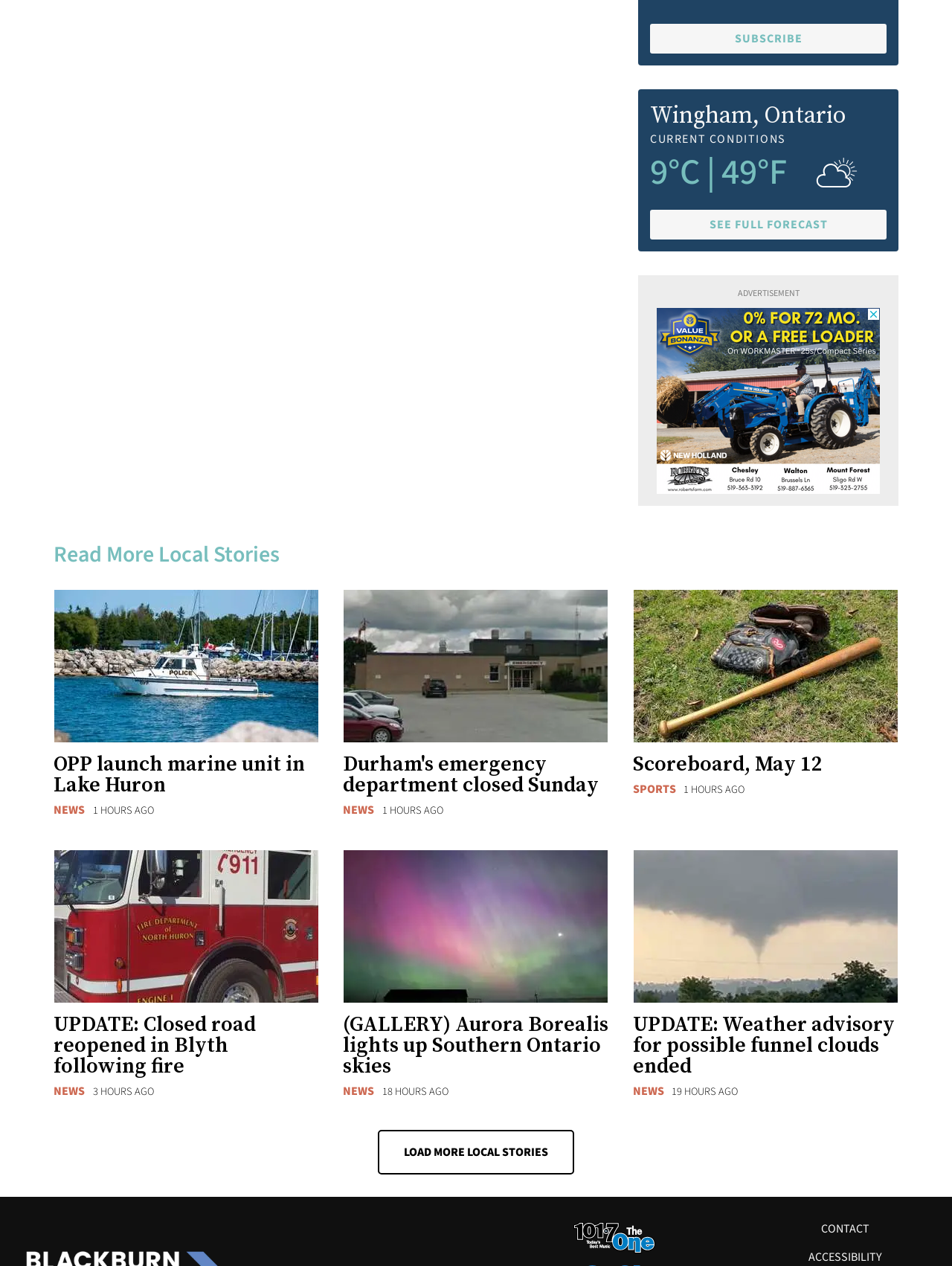Utilize the details in the image to thoroughly answer the following question: What is the current temperature in Wingham, Ontario?

The current temperature is displayed on the webpage as '9°C' and '49°F', which indicates that the temperature is 9 degrees Celsius.